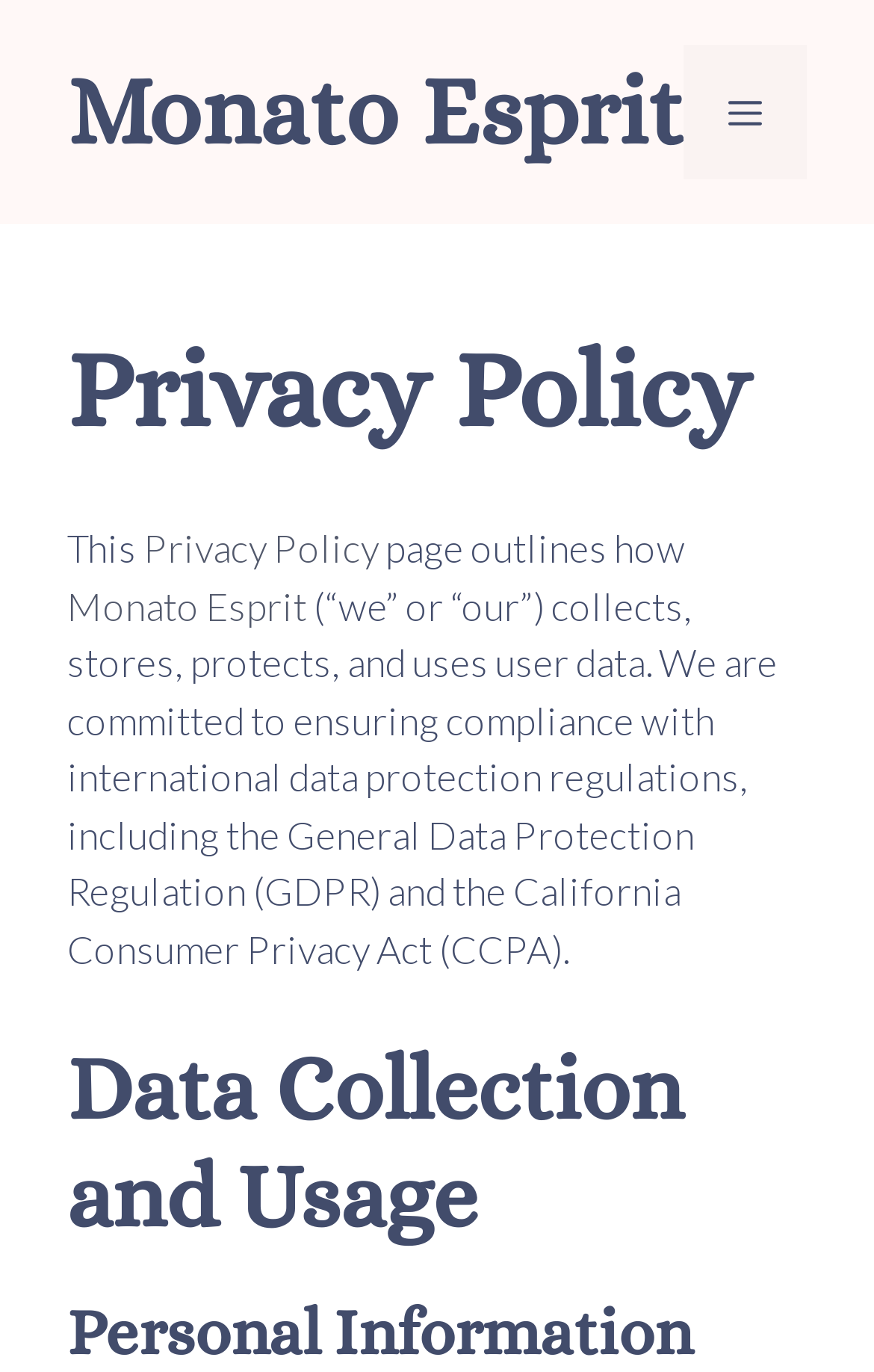Describe all the key features of the webpage in detail.

The webpage is titled "Privacy Policy - Monato Esprit" and is focused on outlining how the company collects, stores, protects, and uses user data. At the top of the page, there is a banner with a link to "Monato Esprit" and a mobile toggle button on the right side. Below the banner, there is a header section with a heading that reads "Privacy Policy". 

Under the header, there is a paragraph of text that explains the purpose of the page, stating that Monato Esprit collects, stores, protects, and uses user data, and is committed to ensuring compliance with international data protection regulations, including the GDPR and CCPA. 

Further down the page, there is a heading that reads "Data Collection and Usage". The overall structure of the page is organized, with clear headings and concise text, making it easy to navigate and understand the content.